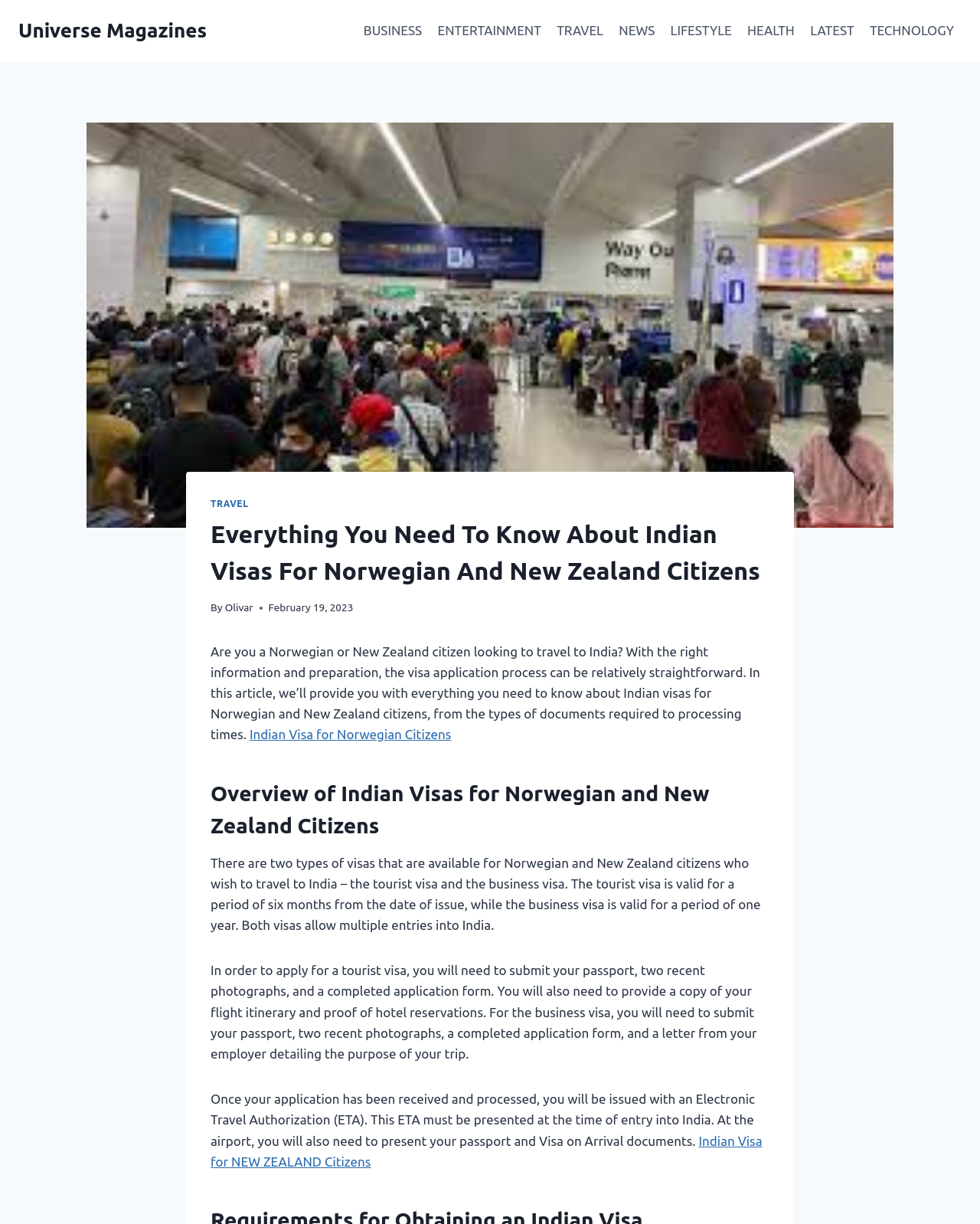Describe every aspect of the webpage comprehensively.

The webpage is an article about Indian visas for Norwegian and New Zealand citizens. At the top left, there is a link to "Universe Magazines". On the top right, there is a primary navigation menu with 8 links: "BUSINESS", "ENTERTAINMENT", "TRAVEL", "NEWS", "LIFESTYLE", "HEALTH", "LATEST", and "TECHNOLOGY". 

Below the navigation menu, there is a header section with a link to "TRAVEL" and a heading that reads "Everything You Need To Know About Indian Visas For Norwegian And New Zealand Citizens". The author's name, "Olivar", is mentioned, along with the date "February 19, 2023". 

The main content of the article starts with a brief introduction, explaining that the visa application process can be straightforward with the right information and preparation. There is a link to "Indian Visa for Norwegian Citizens" and a heading that reads "Overview of Indian Visas for Norwegian and New Zealand Citizens". 

The article then explains that there are two types of visas available for Norwegian and New Zealand citizens: tourist visas and business visas. It provides details on the requirements and application process for each type of visa. There is also a link to "Indian Visa for NEW ZEALAND Citizens" at the bottom of the article.